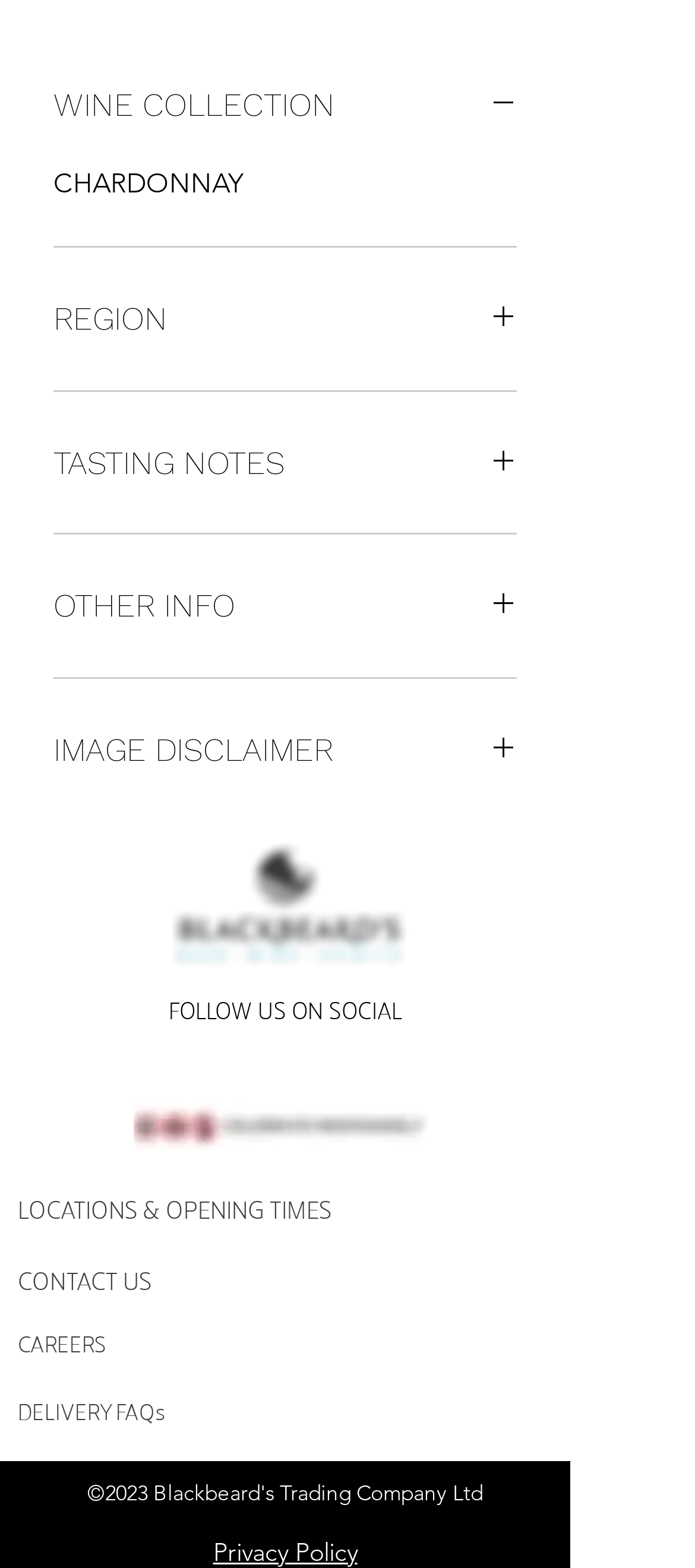Show the bounding box coordinates of the element that should be clicked to complete the task: "Visit LOCATIONS & OPENING TIMES".

[0.026, 0.755, 0.477, 0.783]